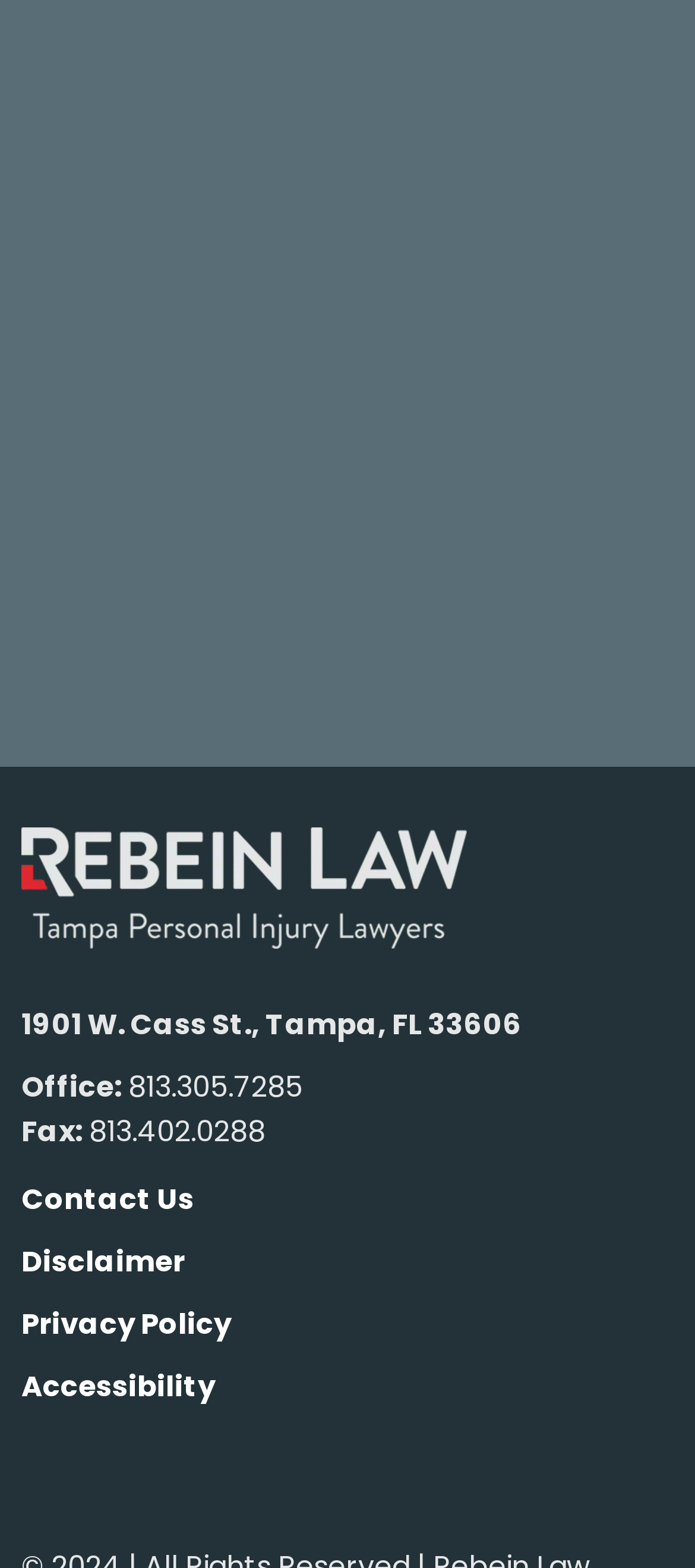Determine the coordinates of the bounding box for the clickable area needed to execute this instruction: "View the Disclaimer".

[0.031, 0.791, 0.969, 0.819]